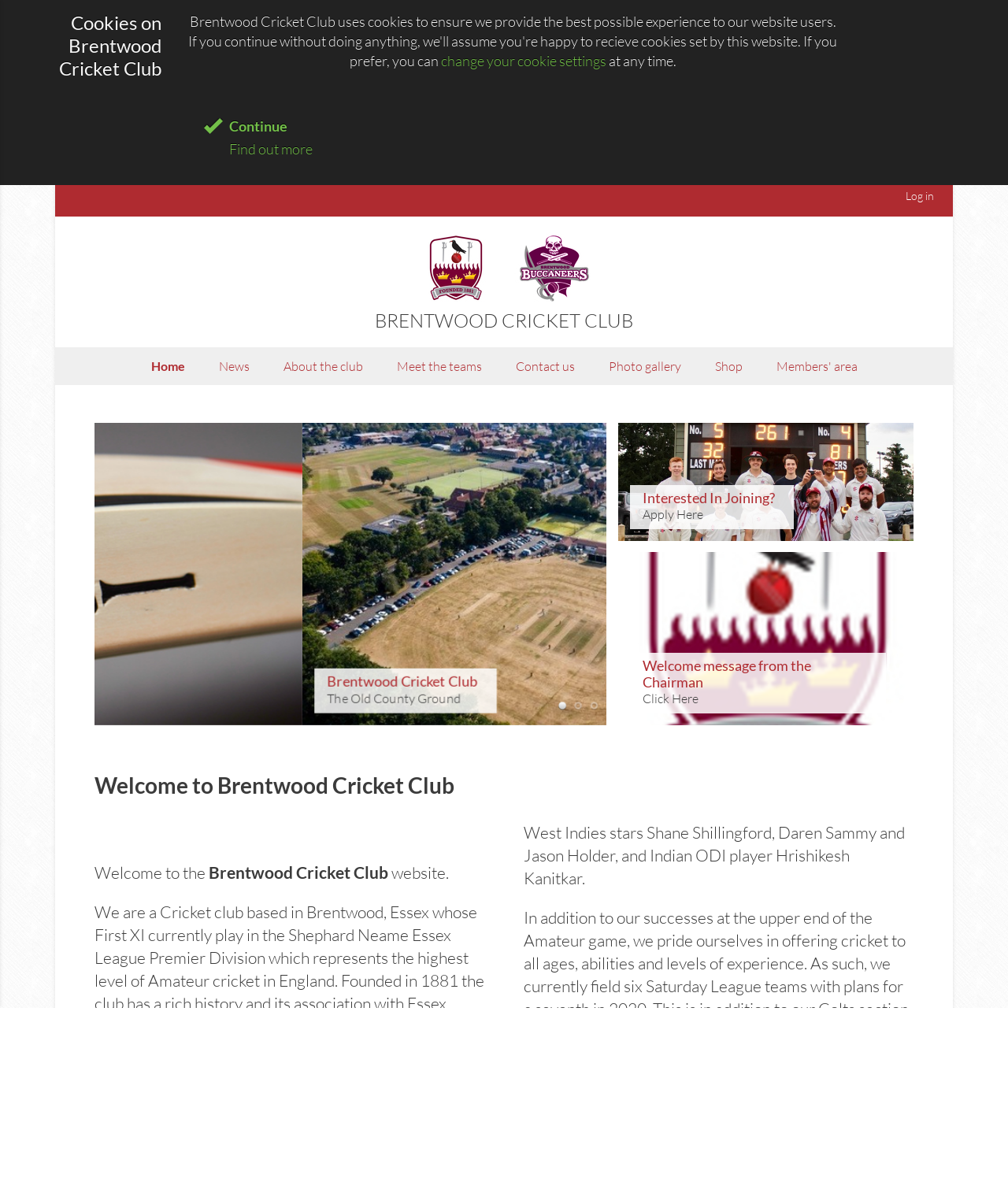Please find and give the text of the main heading on the webpage.

BRENTWOOD CRICKET CLUB